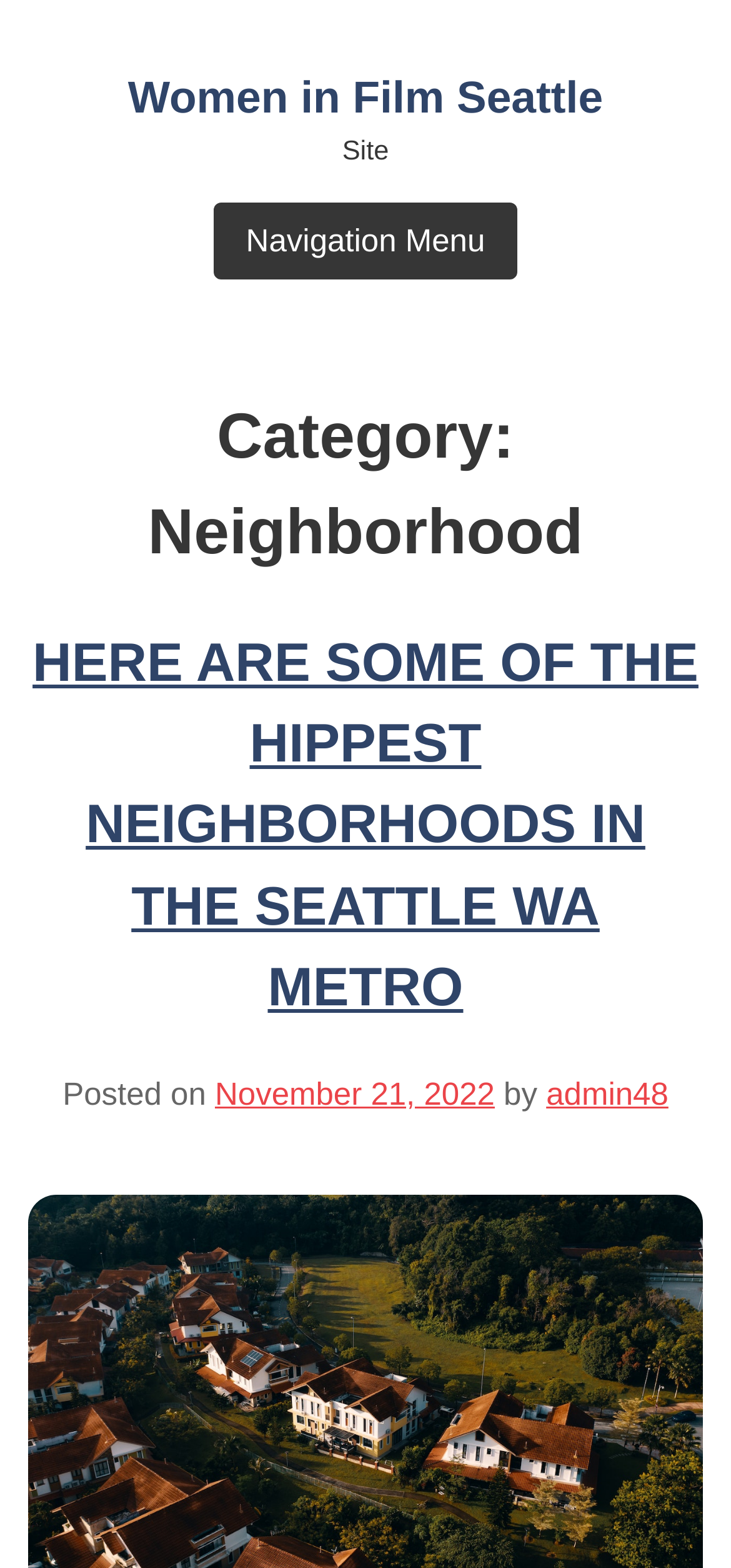Carefully observe the image and respond to the question with a detailed answer:
Is the navigation menu expanded?

I determined the answer by looking at the button element with the text 'Navigation Menu' which has an attribute 'expanded' set to 'False'.